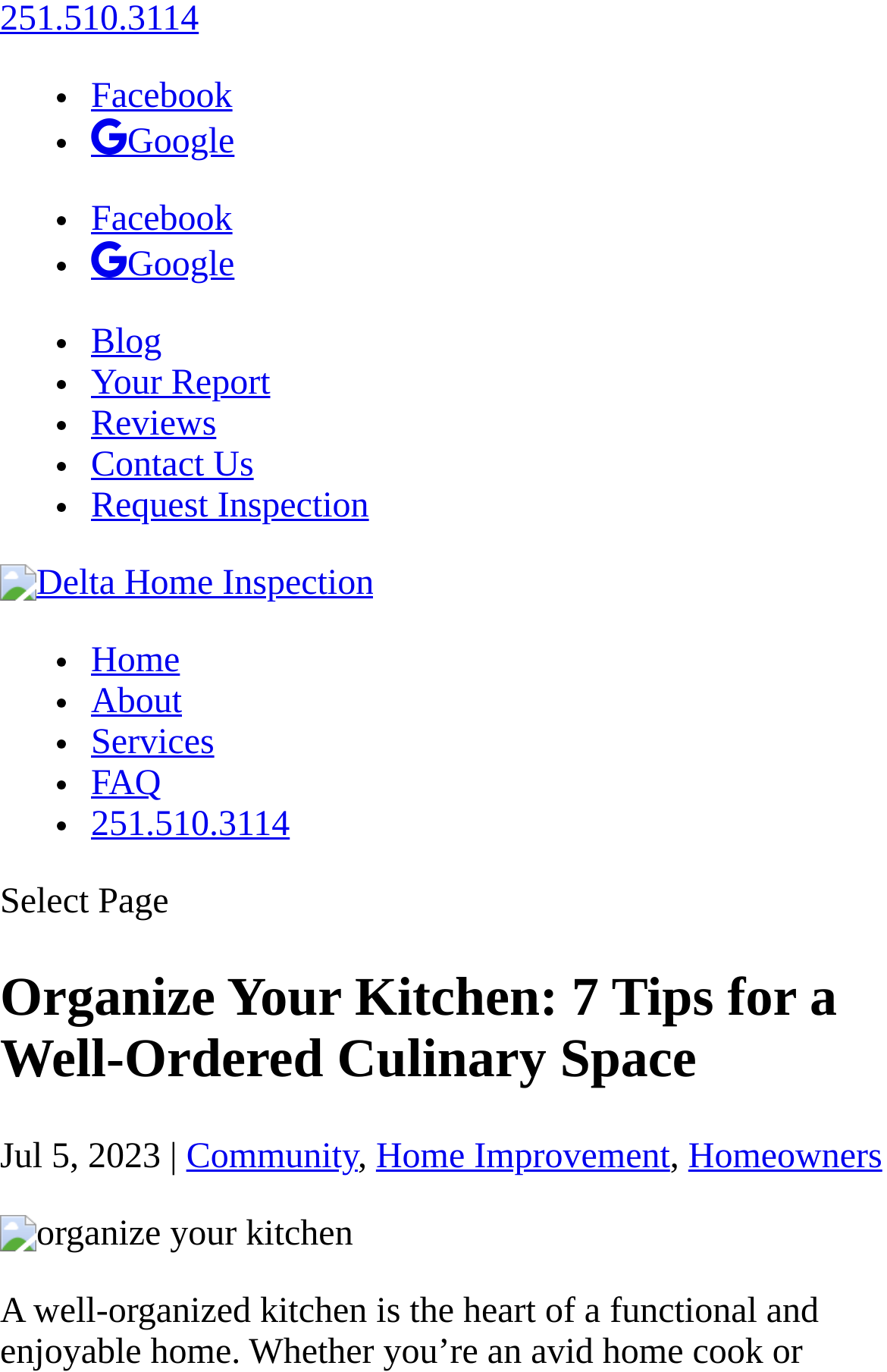Create an in-depth description of the webpage, covering main sections.

The webpage is about organizing a kitchen, with a focus on providing practical tips for a well-ordered culinary space. At the top left corner, there is a phone number "251.510.3114" and a series of social media links, including Facebook and Google, arranged vertically. Below these links, there is a navigation menu with options such as "Blog", "Your Report", "Reviews", "Contact Us", and "Request Inspection".

On the top right corner, there is a logo of "Delta Home Inspection" accompanied by an image. Below the logo, there is another navigation menu with options such as "Home", "About", "Services", "FAQ", and a phone number "251.510.3114".

The main content of the webpage starts with a heading "Organize Your Kitchen: 7 Tips for a Well-Ordered Culinary Space" followed by a date "Jul 5, 2023". Below the date, there are three categories: "Community", "Home Improvement", and "Homeowners", separated by commas.

The webpage also features an image related to organizing a kitchen, which is placed below the categories. Overall, the webpage has a clean and organized layout, with a focus on providing useful information and resources for organizing a kitchen.